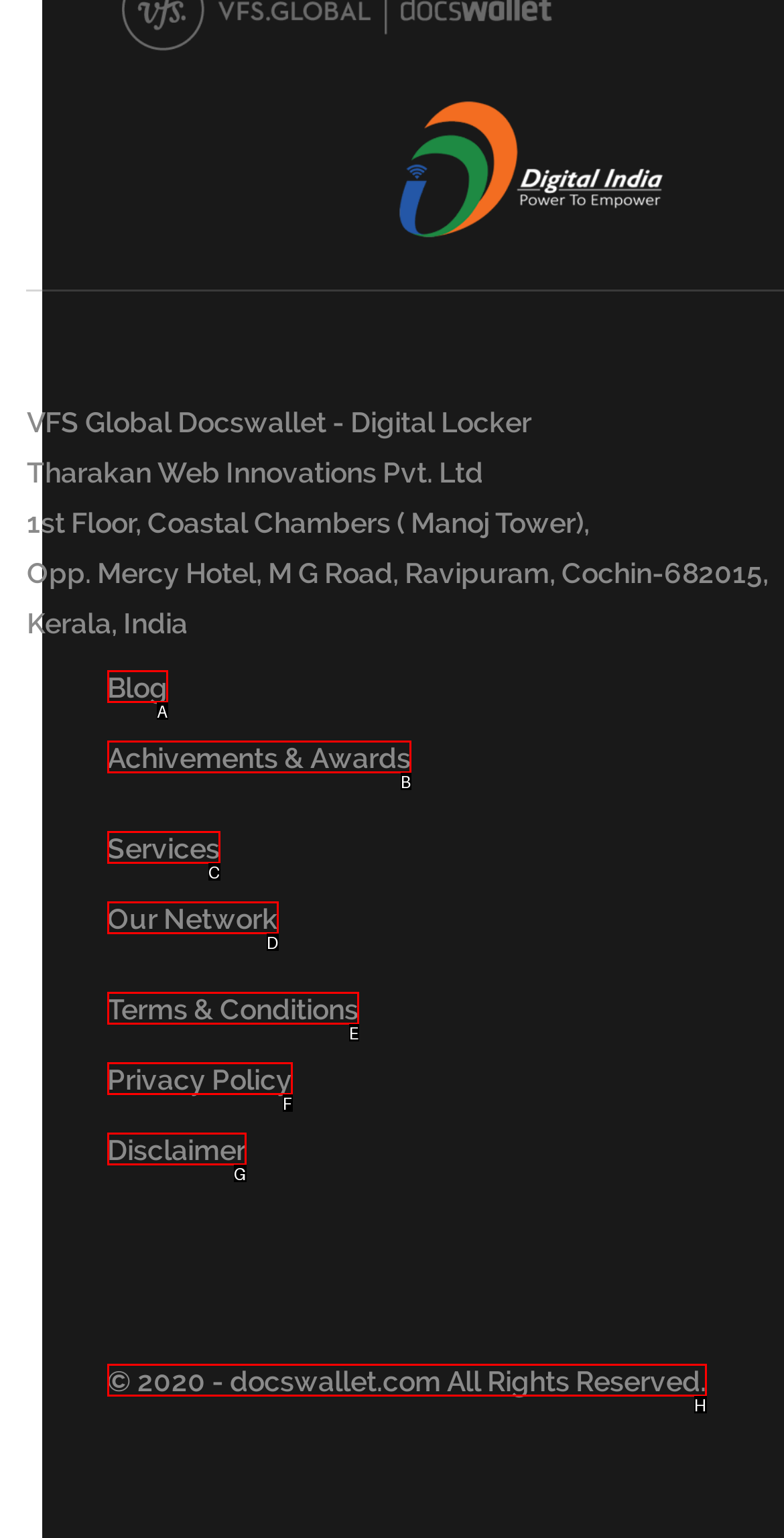Determine the right option to click to perform this task: visit the blog
Answer with the correct letter from the given choices directly.

A